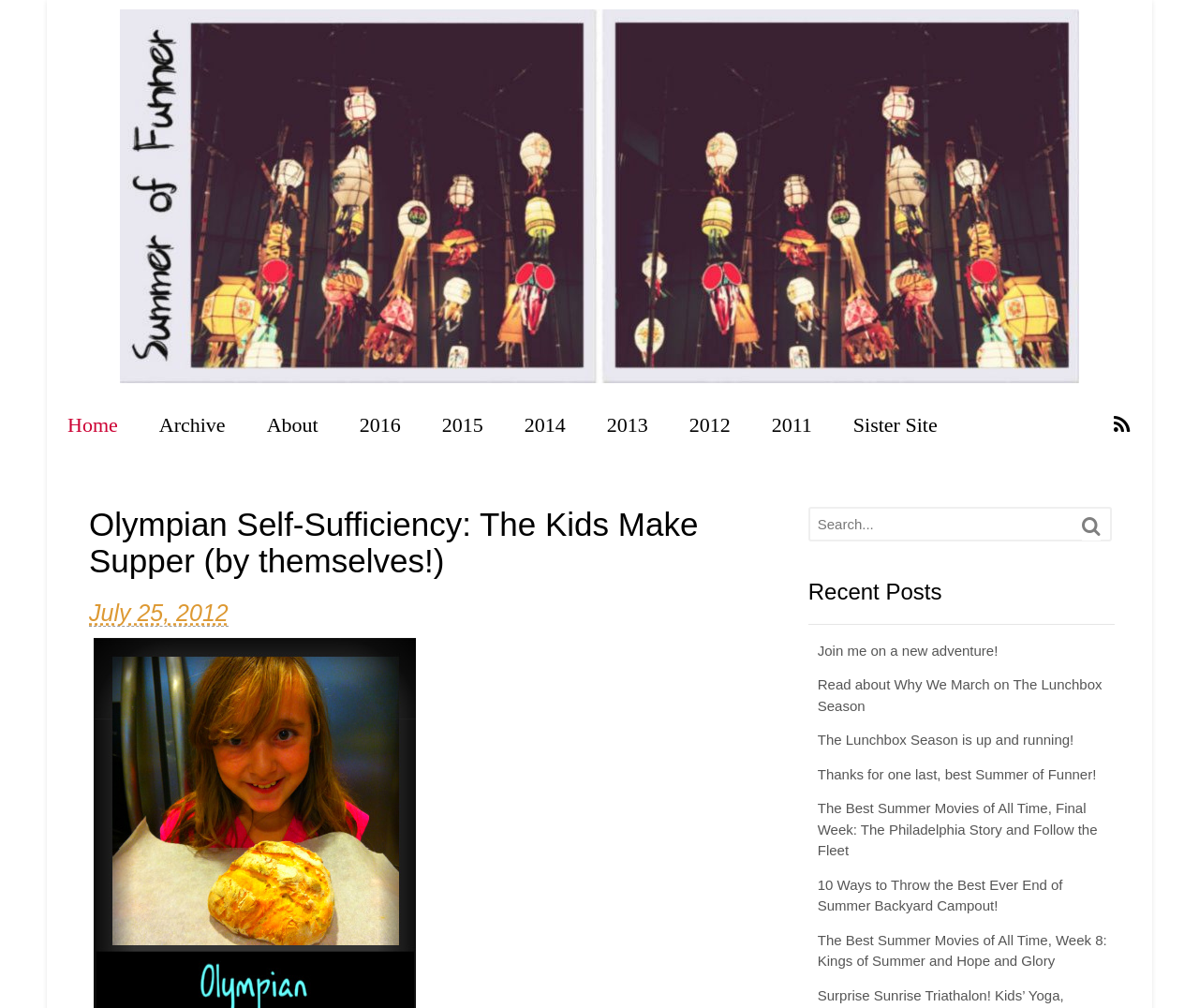How many recent posts are listed?
Please respond to the question with a detailed and informative answer.

I found the answer by counting the number of links under the 'Recent Posts' heading, which are 6 in total.